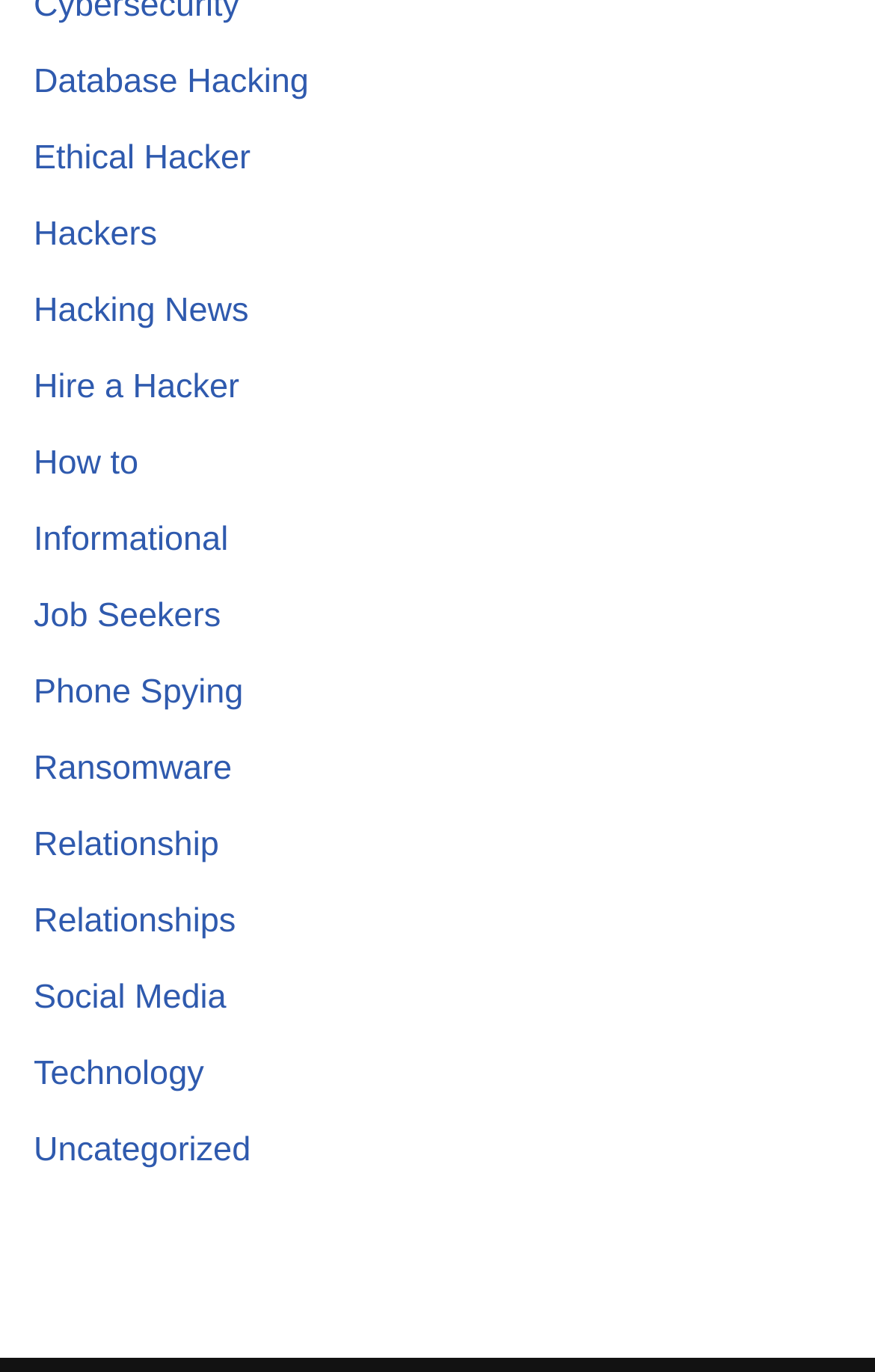Identify the bounding box coordinates for the element that needs to be clicked to fulfill this instruction: "Browse Technology". Provide the coordinates in the format of four float numbers between 0 and 1: [left, top, right, bottom].

[0.038, 0.769, 0.233, 0.797]